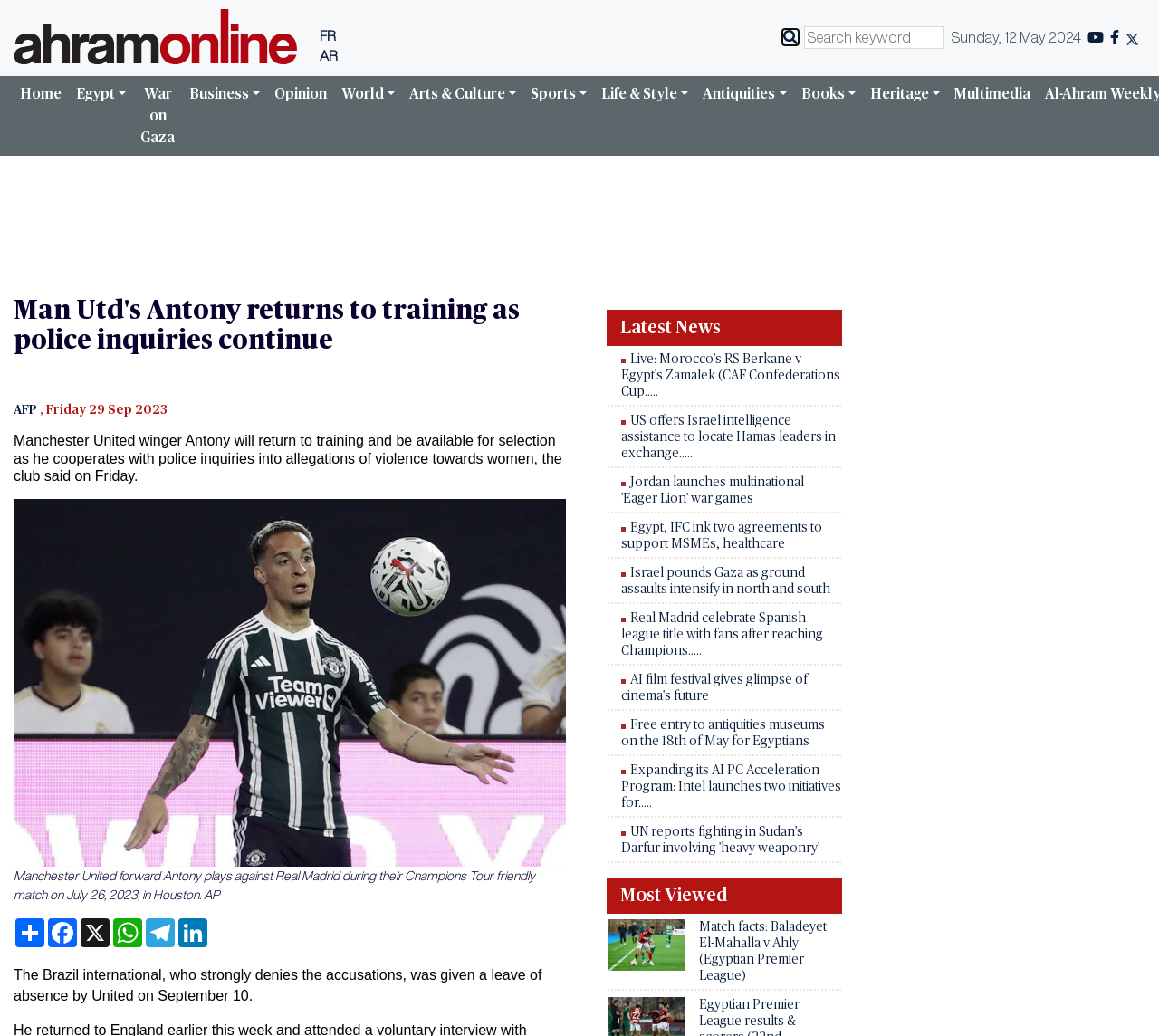Present a detailed account of what is displayed on the webpage.

The webpage is an article from Ahram Online, a news website, with the title "Man Utd's Antony returns to training as police inquiries continue" in the top-left corner. Below the title, there is a heading with the date "Friday 29 Sep 2023" and a link to the source "AFP". 

The main content of the article is a news story about Manchester United winger Antony returning to training amidst police inquiries into allegations of violence towards women. The article includes a photo of Antony playing against Real Madrid during a Champions Tour friendly match on July 26, 2023, in Houston.

On the top-right corner, there are several links to different language options, including FR, AR, and others. Below these links, there is a search bar where users can enter keywords to search for articles on the website.

On the left side of the page, there is a menu with various categories, including Home, Egypt, War on Gaza, Business, Opinion, World, Sports, Life & Style, Antiquities, Books, Heritage, and Multimedia. Each category has a dropdown menu with subcategories.

On the right side of the page, there is a section titled "Latest News" with a table of 10 news articles, each with a link to the full story. The articles cover various topics, including sports, politics, and entertainment.

At the bottom of the page, there are social media links to share the article on Facebook, WhatsApp, Telegram, LinkedIn, and other platforms.